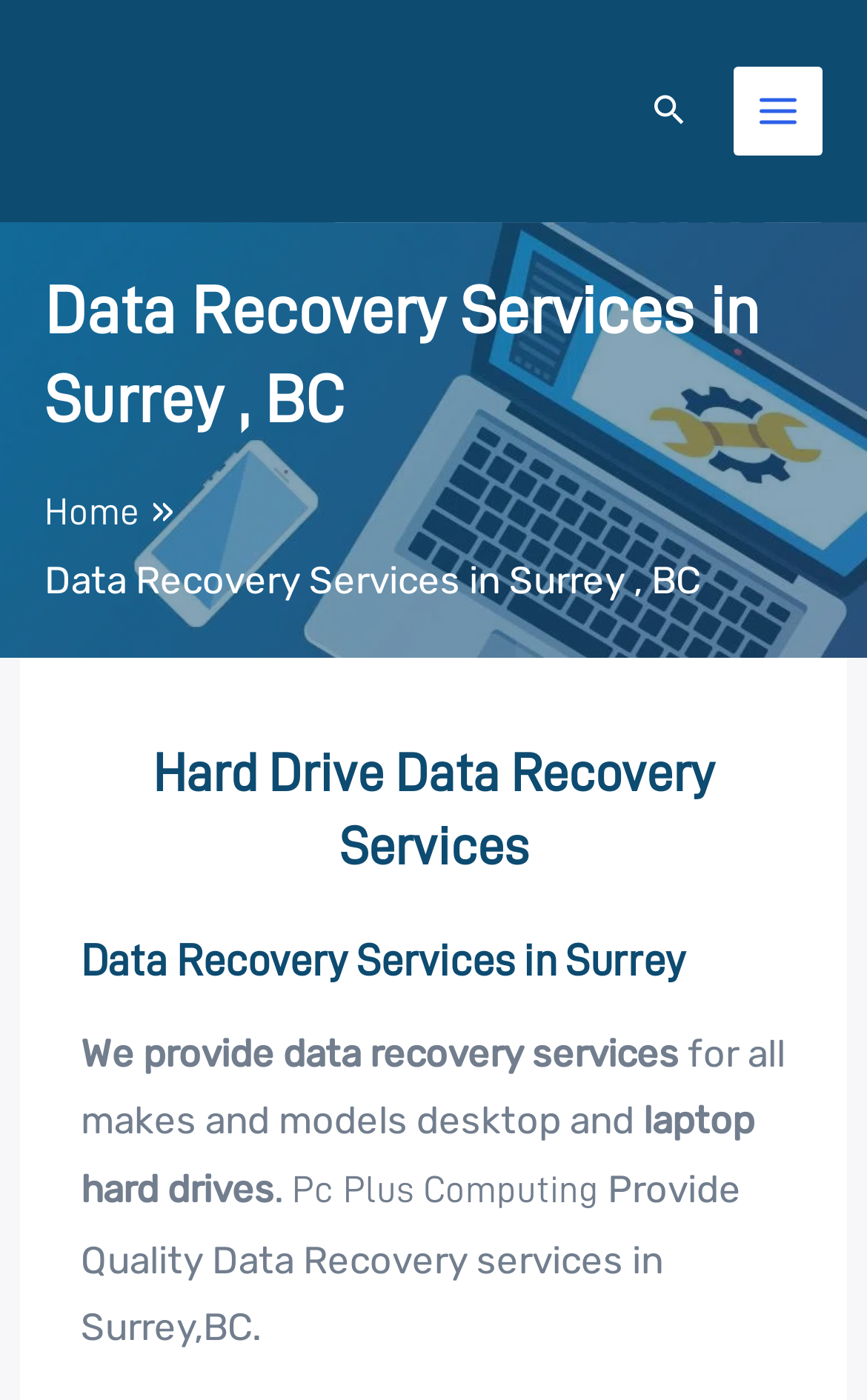What is the location of the data recovery service?
Using the visual information, respond with a single word or phrase.

Surrey, BC